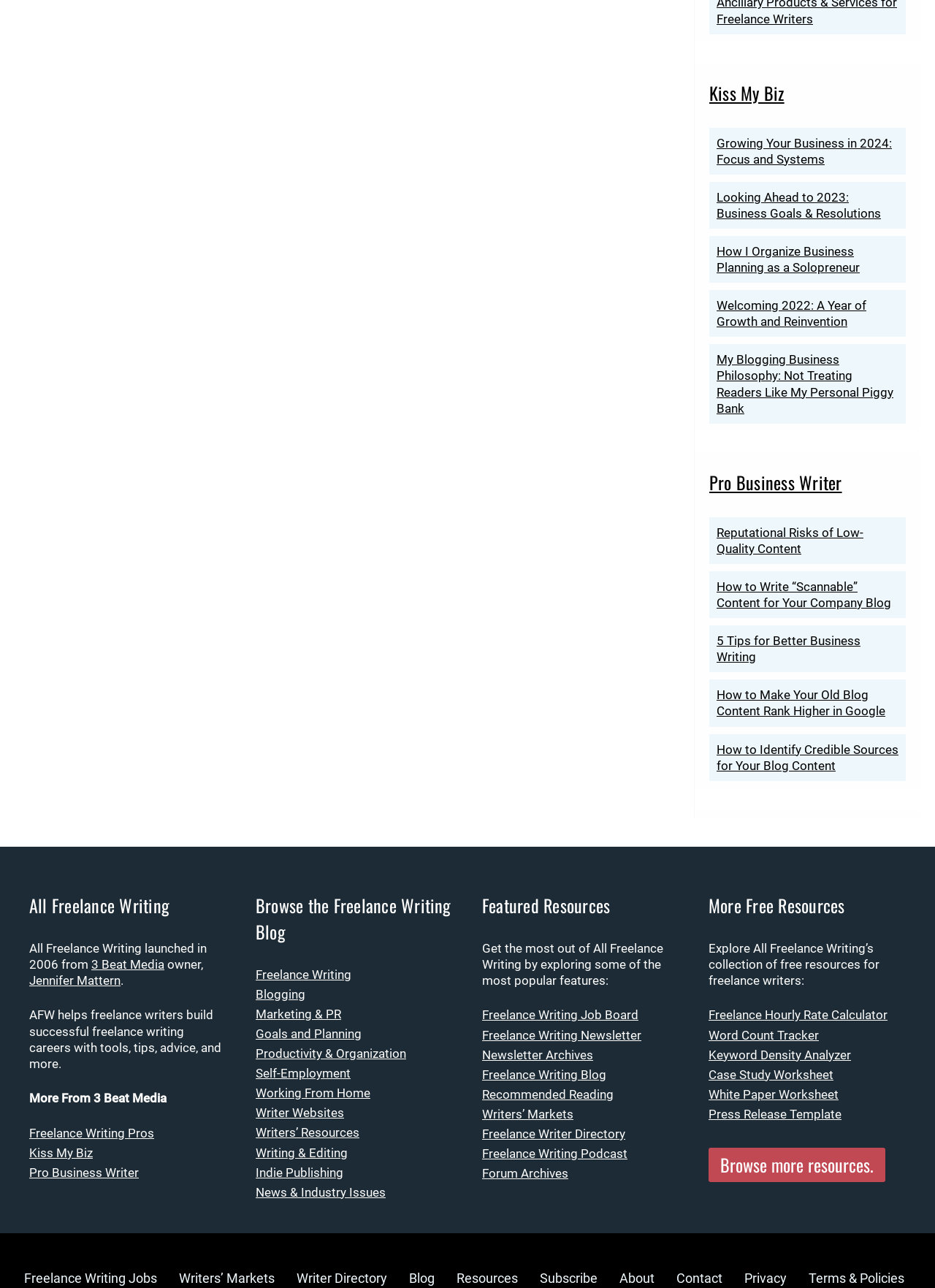Please examine the image and provide a detailed answer to the question: What is the name of the website owner?

I found the information in the 'All Freelance Writing' section, where it says 'owner, Jennifer Mattern'. This indicates that Jennifer Mattern is the owner of the website.